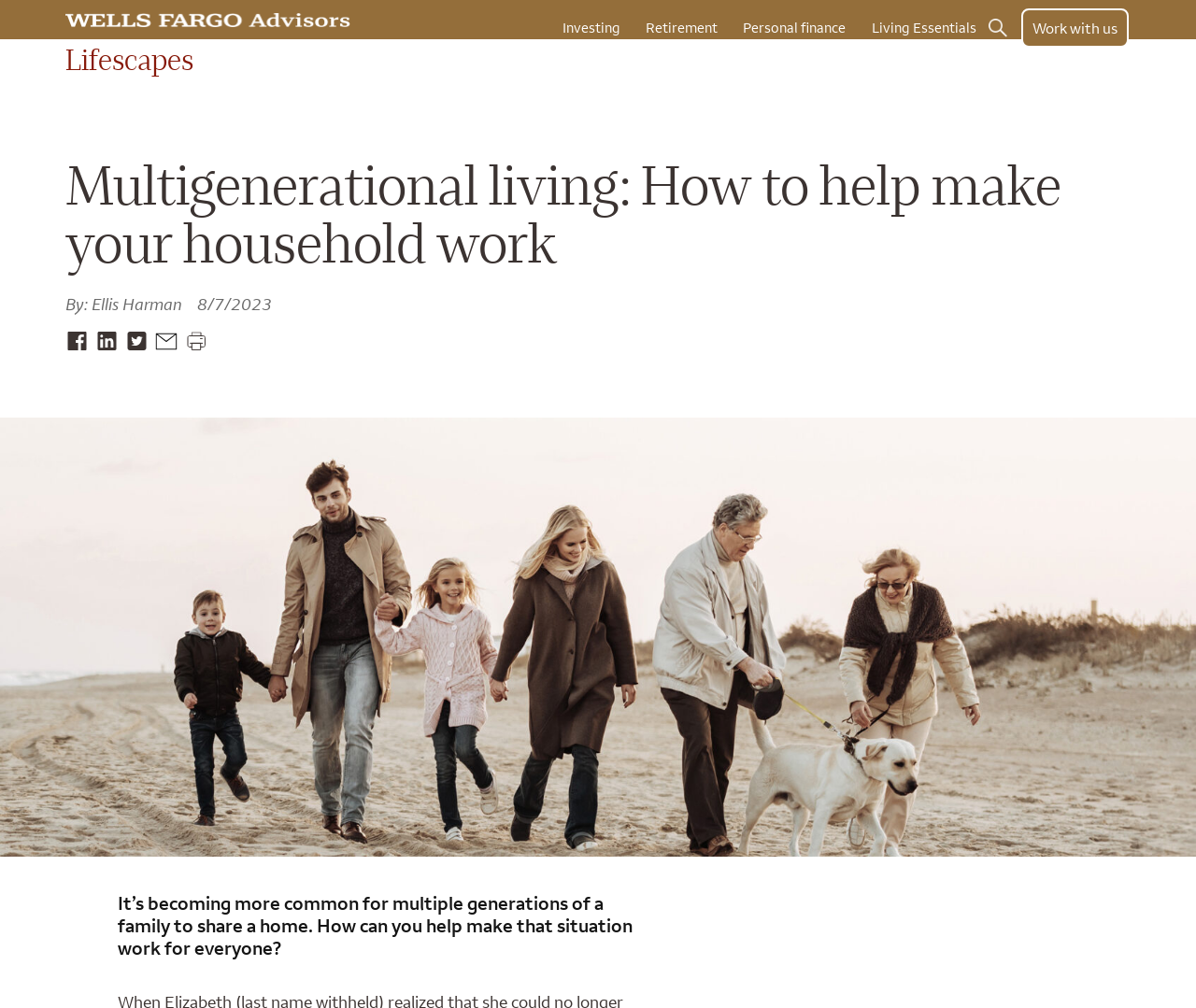What is the main title displayed on this webpage?

Multigenerational living: How to help make your household work